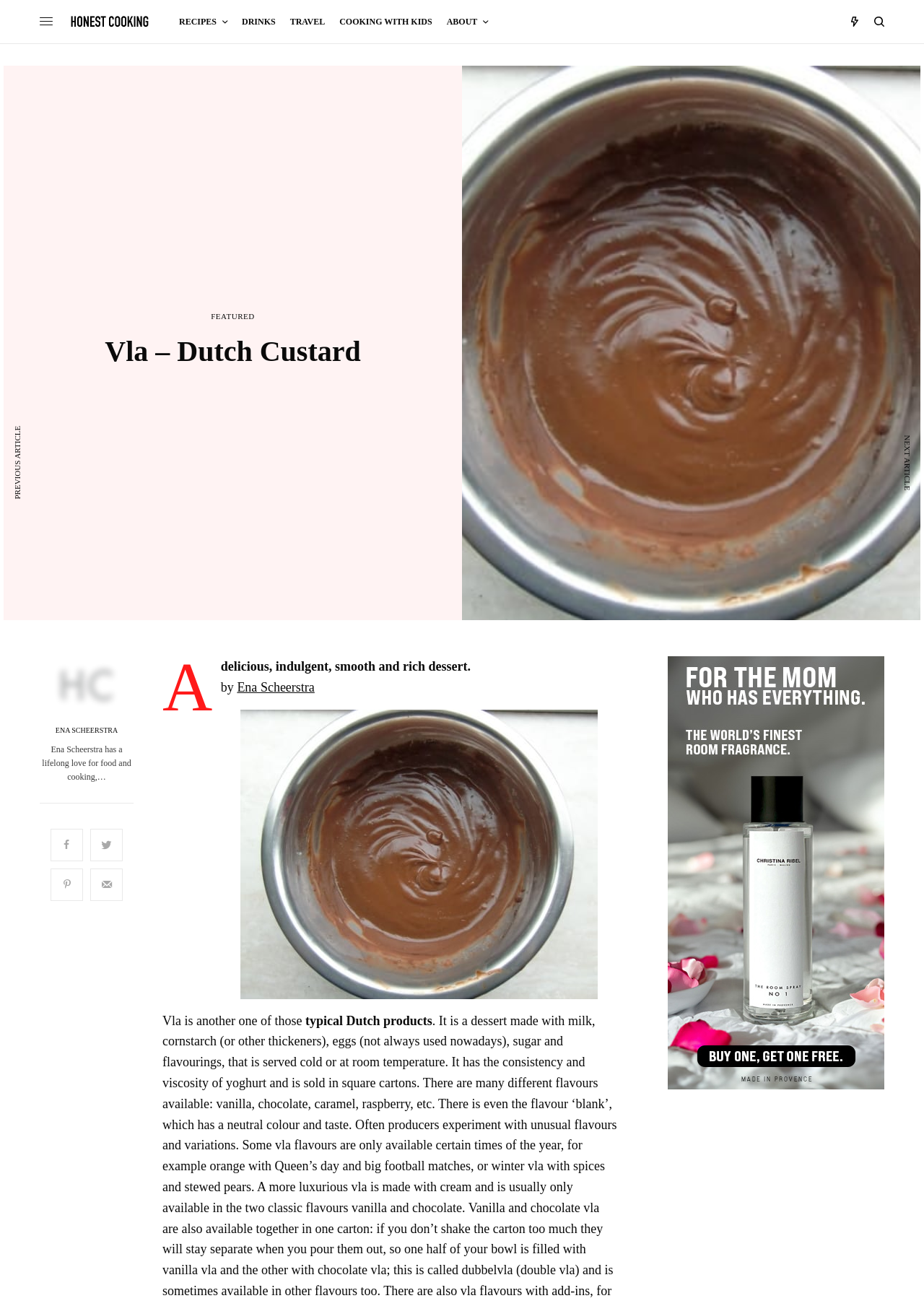Determine the bounding box coordinates of the element's region needed to click to follow the instruction: "View MX HISTORY". Provide these coordinates as four float numbers between 0 and 1, formatted as [left, top, right, bottom].

None